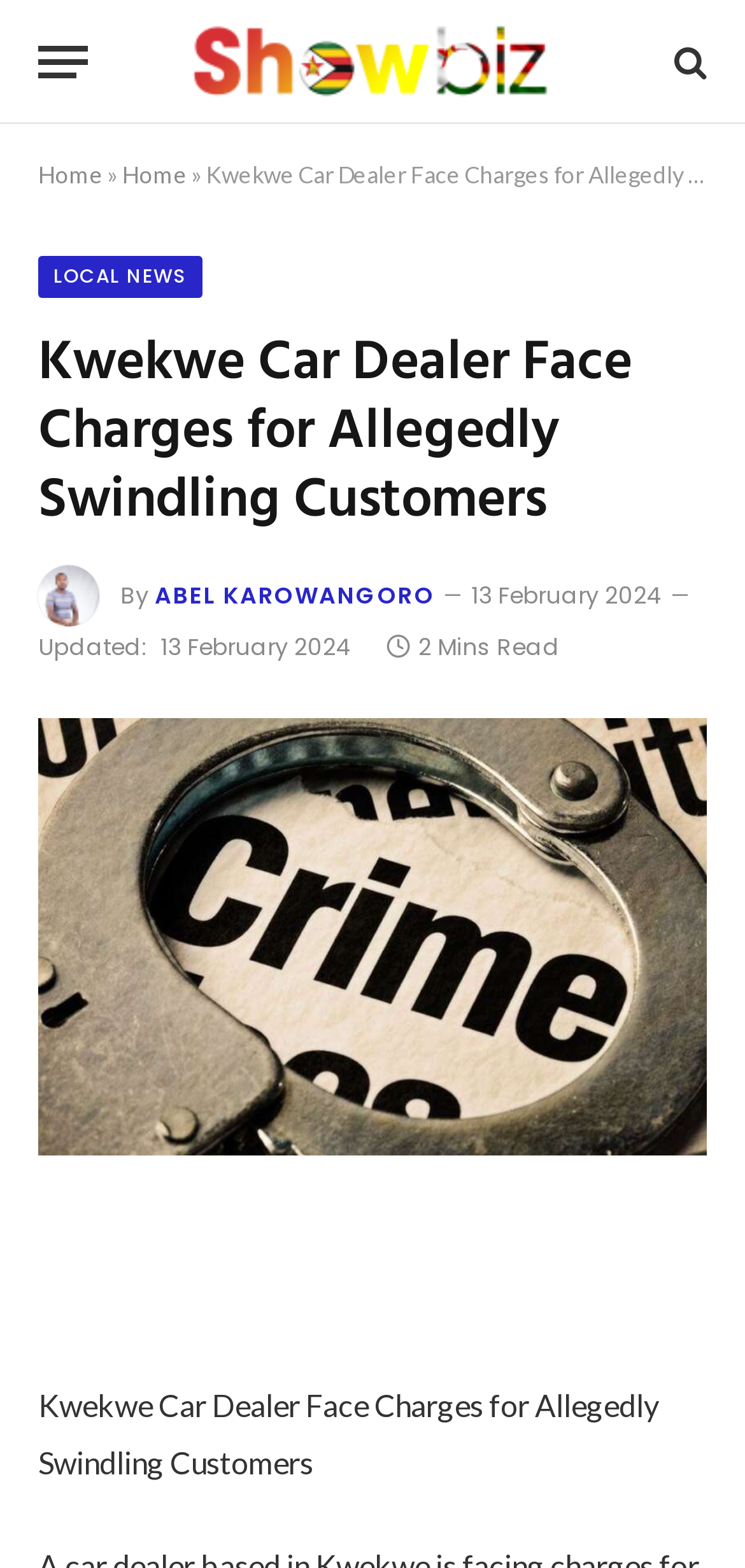What is the category of news on this webpage?
Please provide a comprehensive answer to the question based on the webpage screenshot.

The webpage has a link with the text 'LOCAL NEWS' which suggests that the news article on this webpage falls under the local news category.